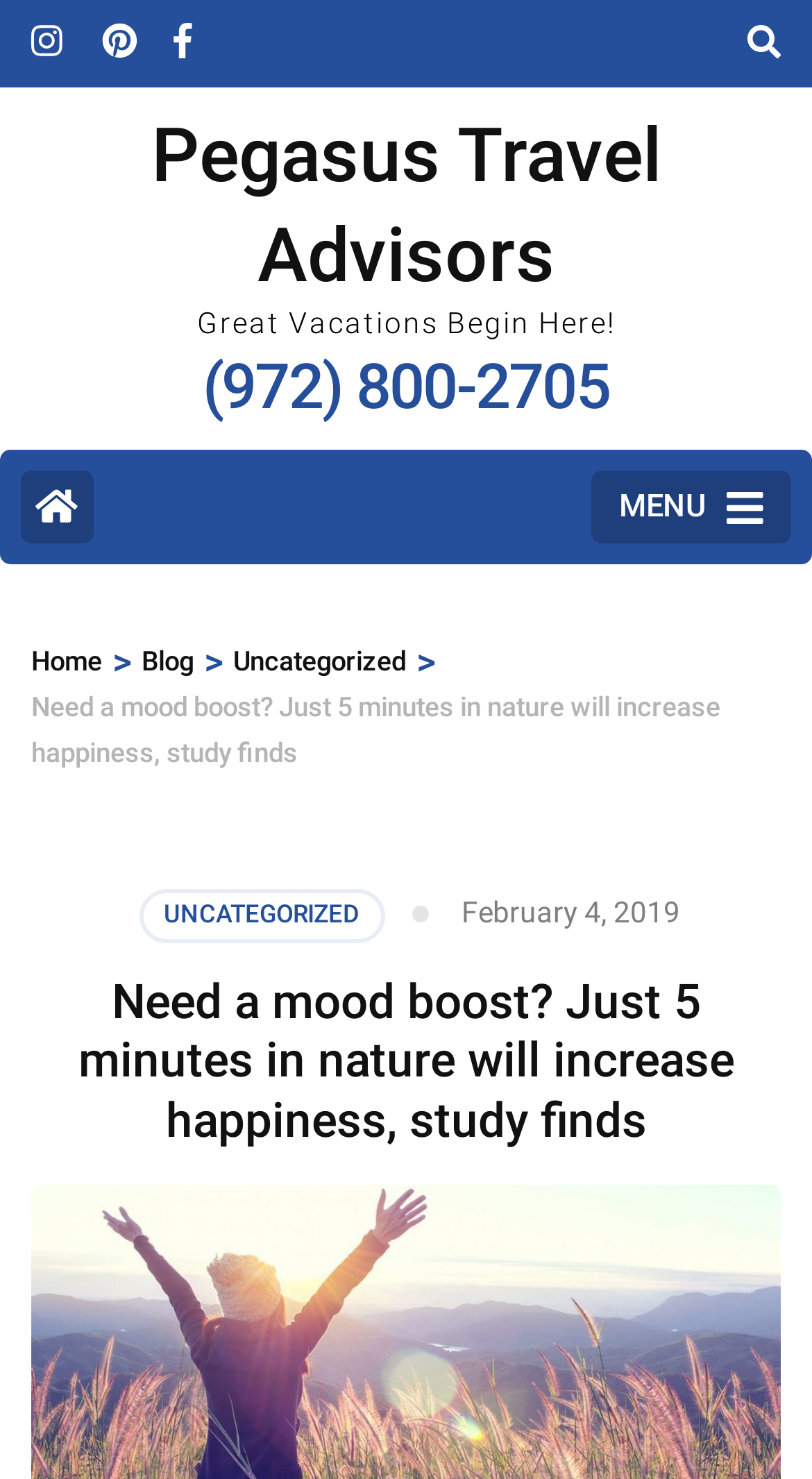Analyze the image and give a detailed response to the question:
What is the company name of the website?

I found the company name of the website on the webpage, which is 'Pegasus Travel Advisors', located at the top of the page.